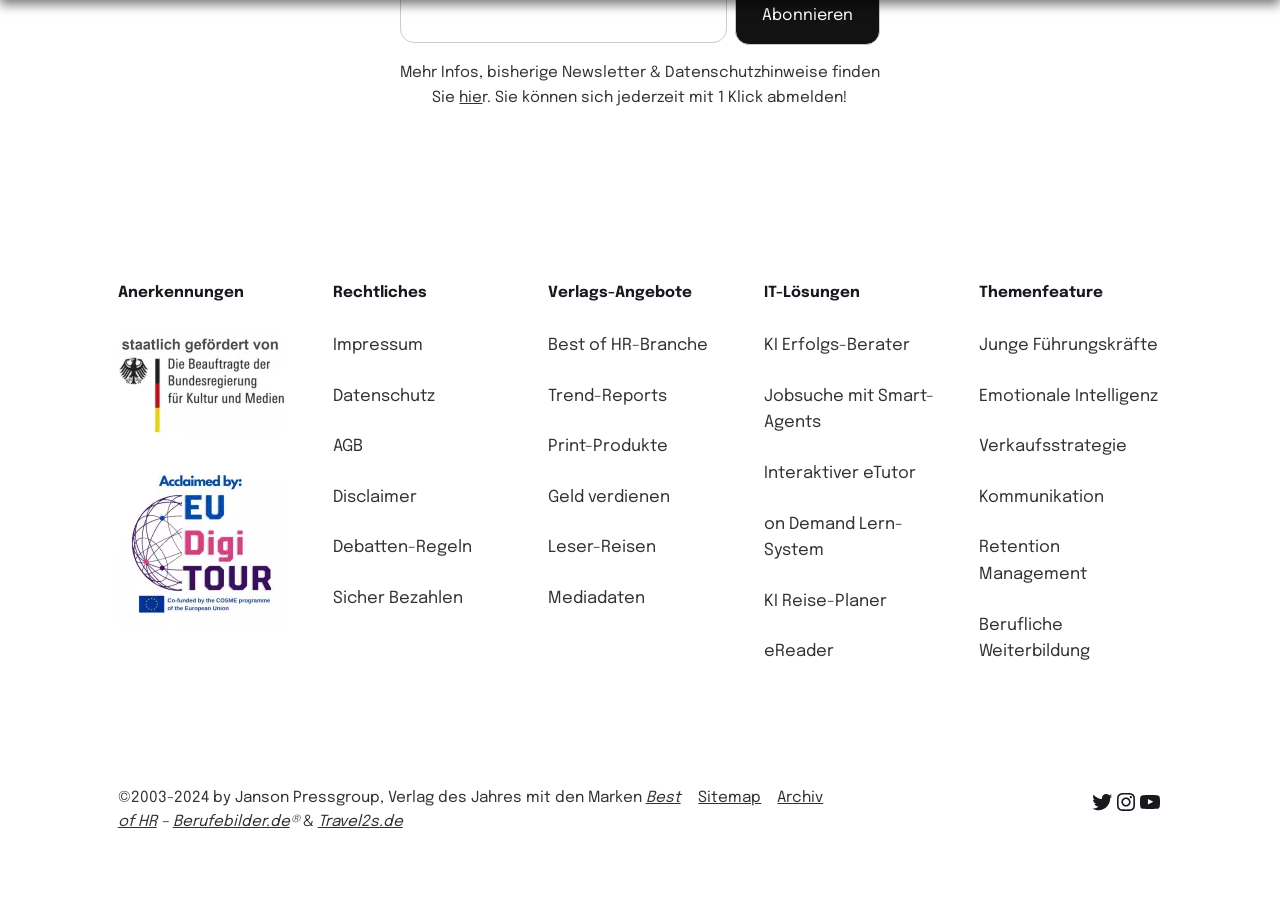Based on the image, provide a detailed and complete answer to the question: 
How many social media links are available?

There are three social media links available at the bottom of the webpage, which are Twitter, Instagram, and YouTube.